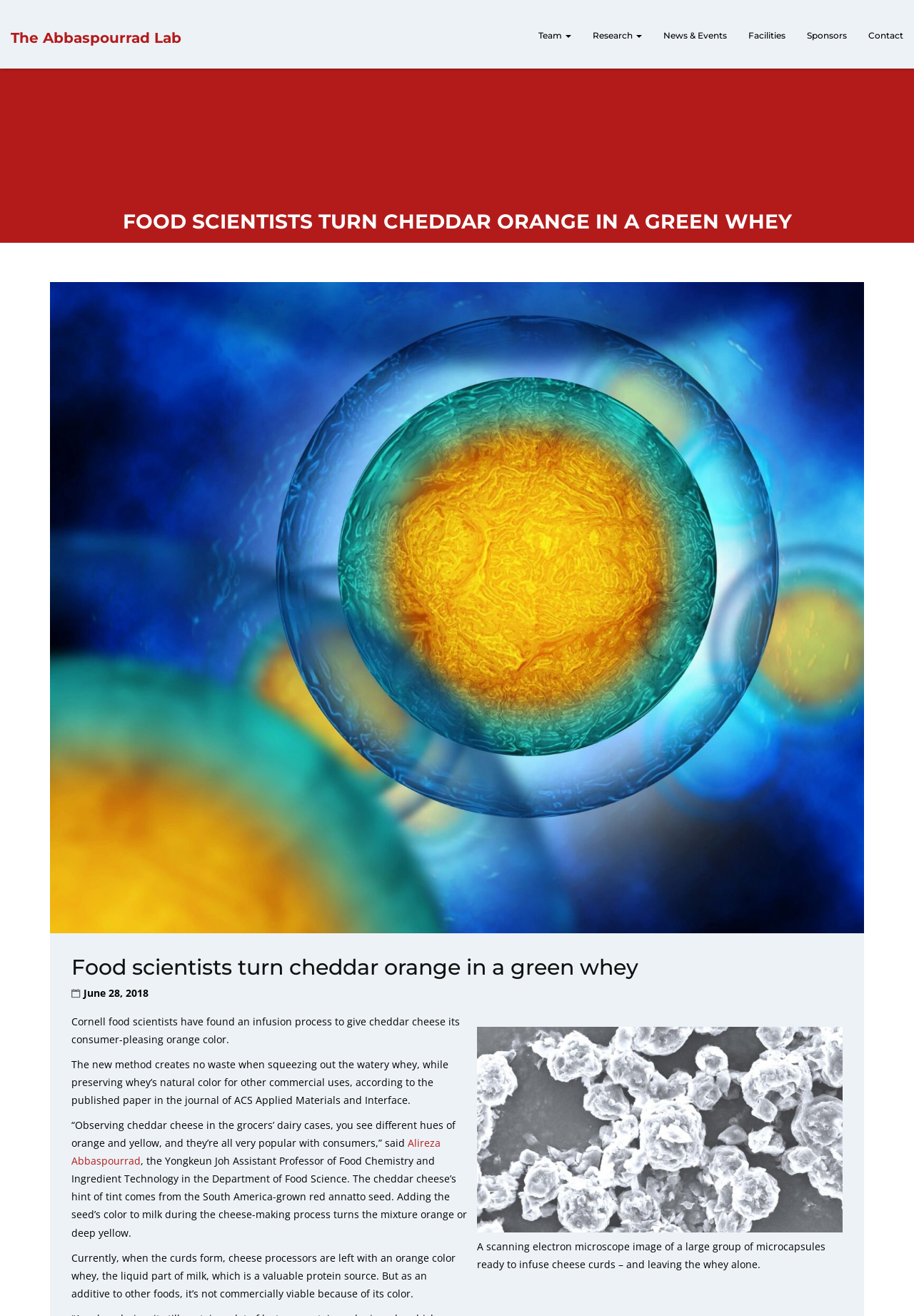Describe all visible elements and their arrangement on the webpage.

The webpage is about a research achievement in the field of food science, specifically about turning cheddar cheese orange in a green whey. At the top, there is a navigation menu with links to "Team", "Research", "News & Events", "Facilities", "Sponsors", and "Contact". 

Below the navigation menu, there is a main heading "FOOD SCIENTISTS TURN CHEDDAR ORANGE IN A GREEN WHEY" in a prominent font size. 

To the right of the main heading, there is a large figure, likely an image, that takes up most of the width of the page. 

Below the main heading, there is a subheading "Food scientists turn cheddar orange in a green whey" followed by a date "June 28, 2018". 

The main content of the page is a series of paragraphs describing the research achievement. The text explains how Cornell food scientists have found a way to infuse cheese curds with an orange color while preserving the natural color of the whey for other commercial uses. The paragraphs are accompanied by a captioned image of a scanning electron microscope image of microcapsules. 

The text also quotes Alireza Abbaspourrad, the Yongkeun Joh Assistant Professor of Food Chemistry and Ingredient Technology, who explains the current challenges of using whey as an additive to other foods due to its orange color.